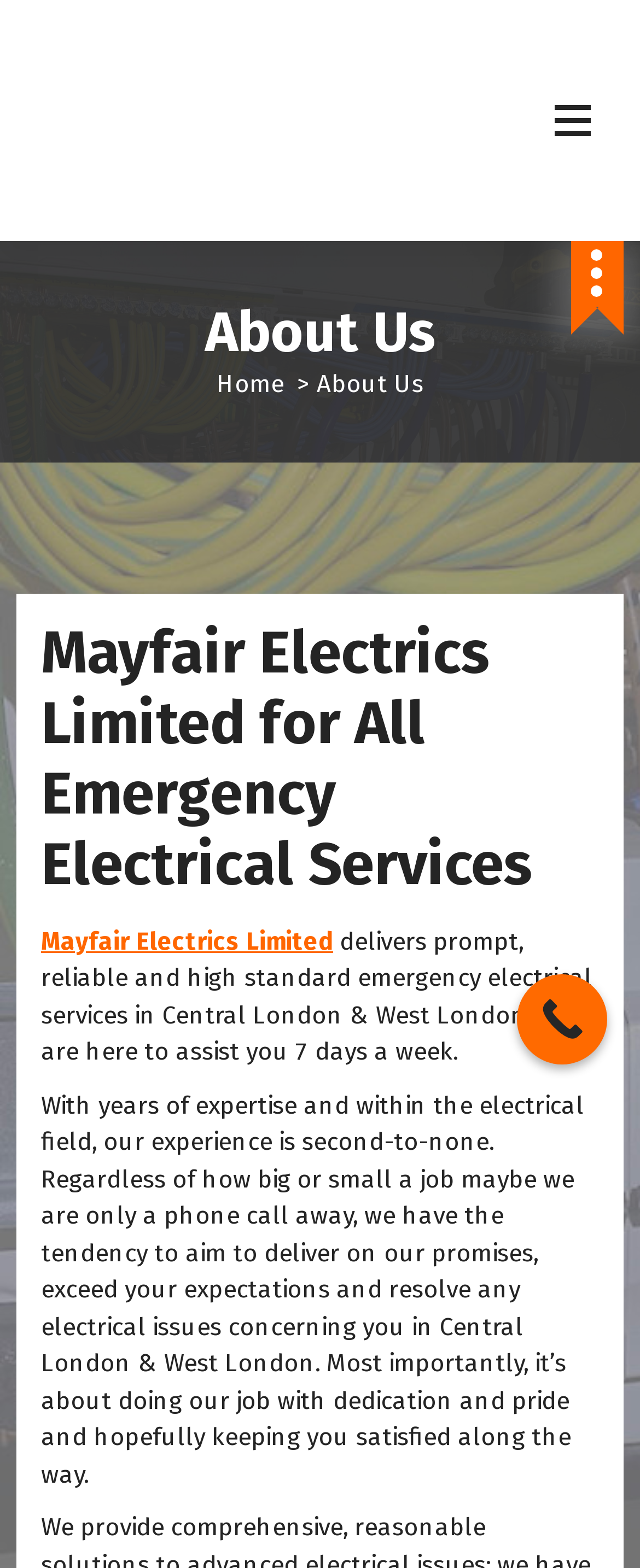How many days a week is Mayfair Electrics Limited available?
Please provide a comprehensive and detailed answer to the question.

According to the static text element, Mayfair Electrics Limited is available to assist 7 days a week, which implies that their services are available every day of the week.